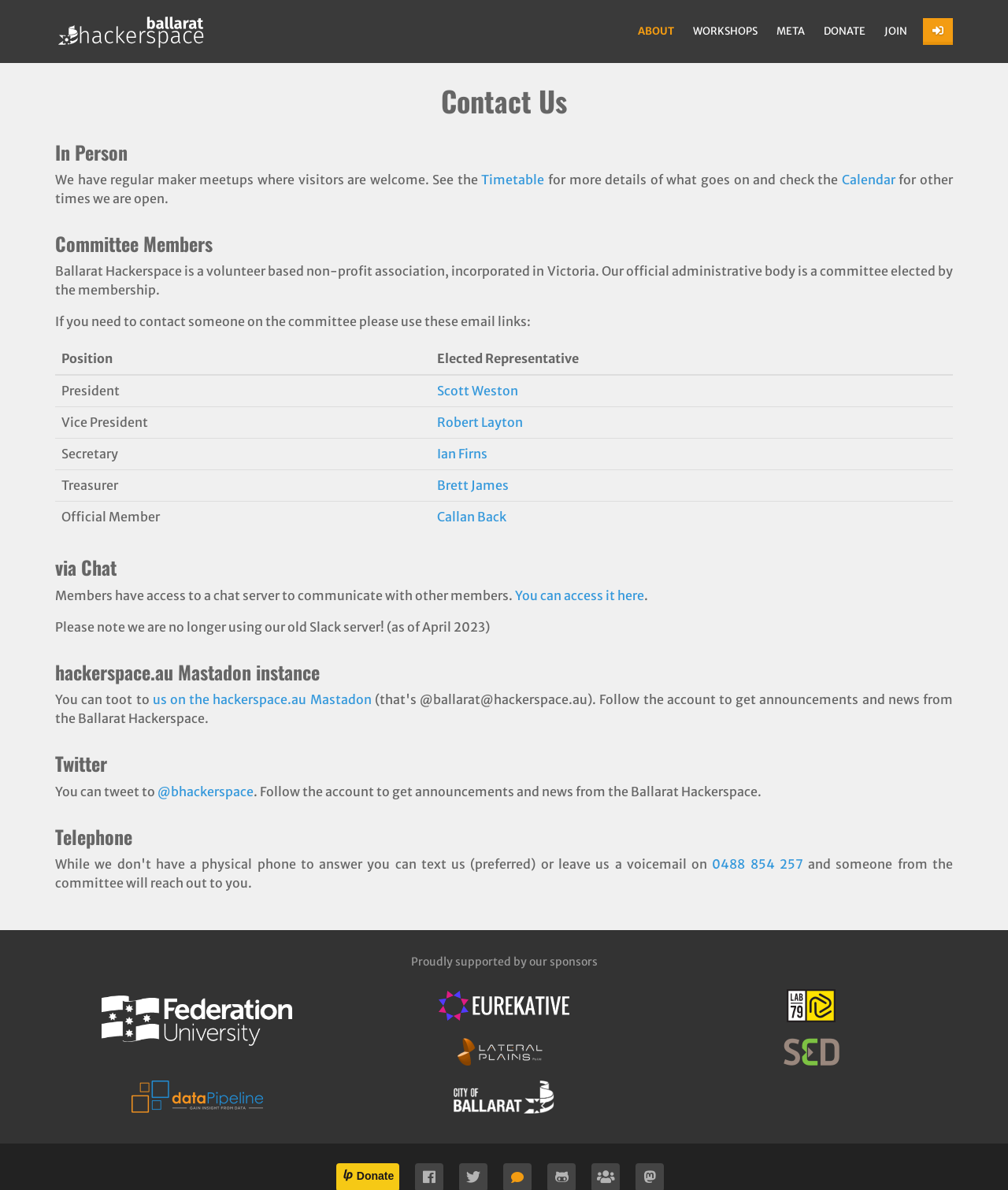What is the name of the hackerspace?
Using the visual information from the image, give a one-word or short-phrase answer.

Ballarat Hackerspace